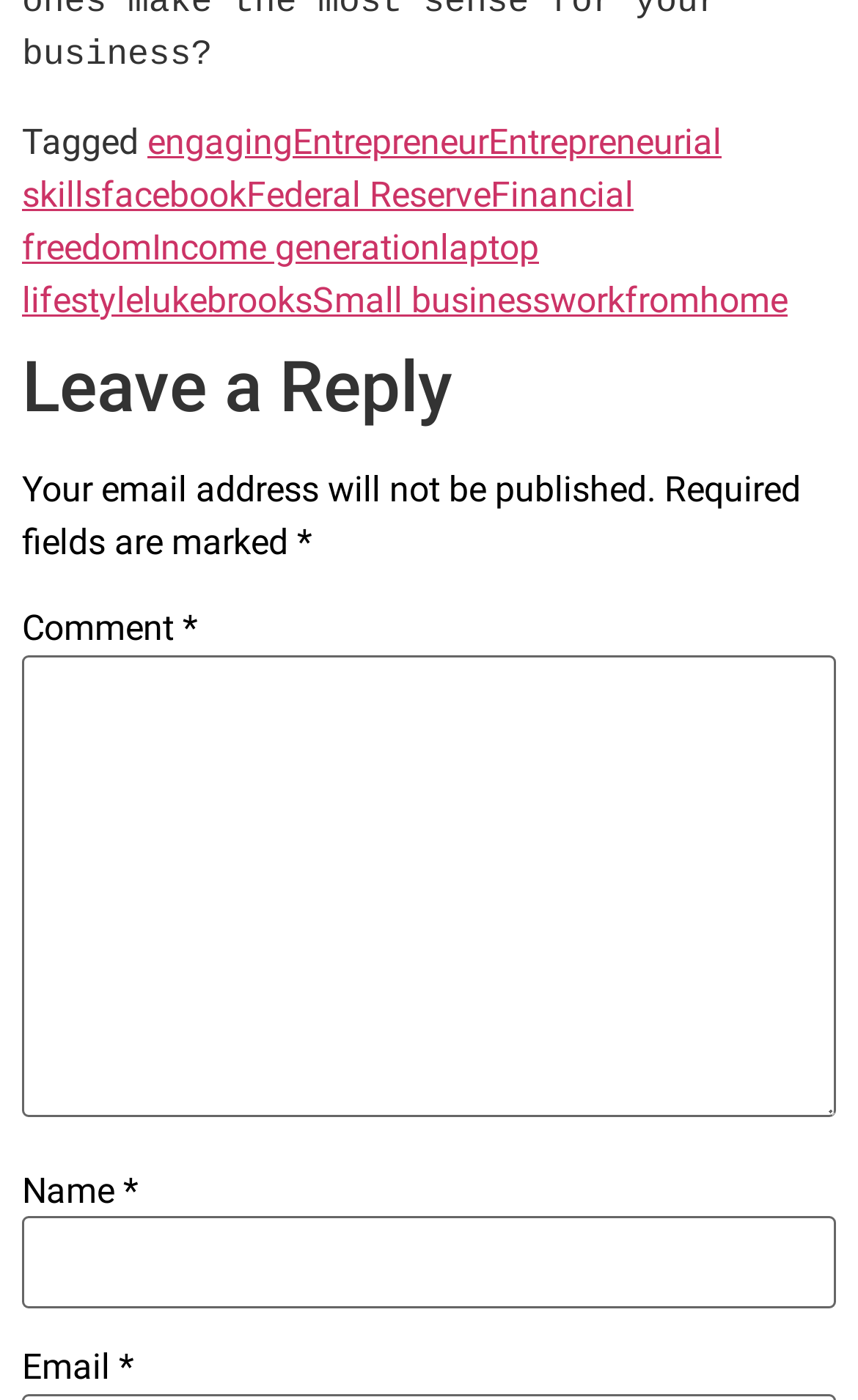How many links are there on the webpage?
Relying on the image, give a concise answer in one word or a brief phrase.

11